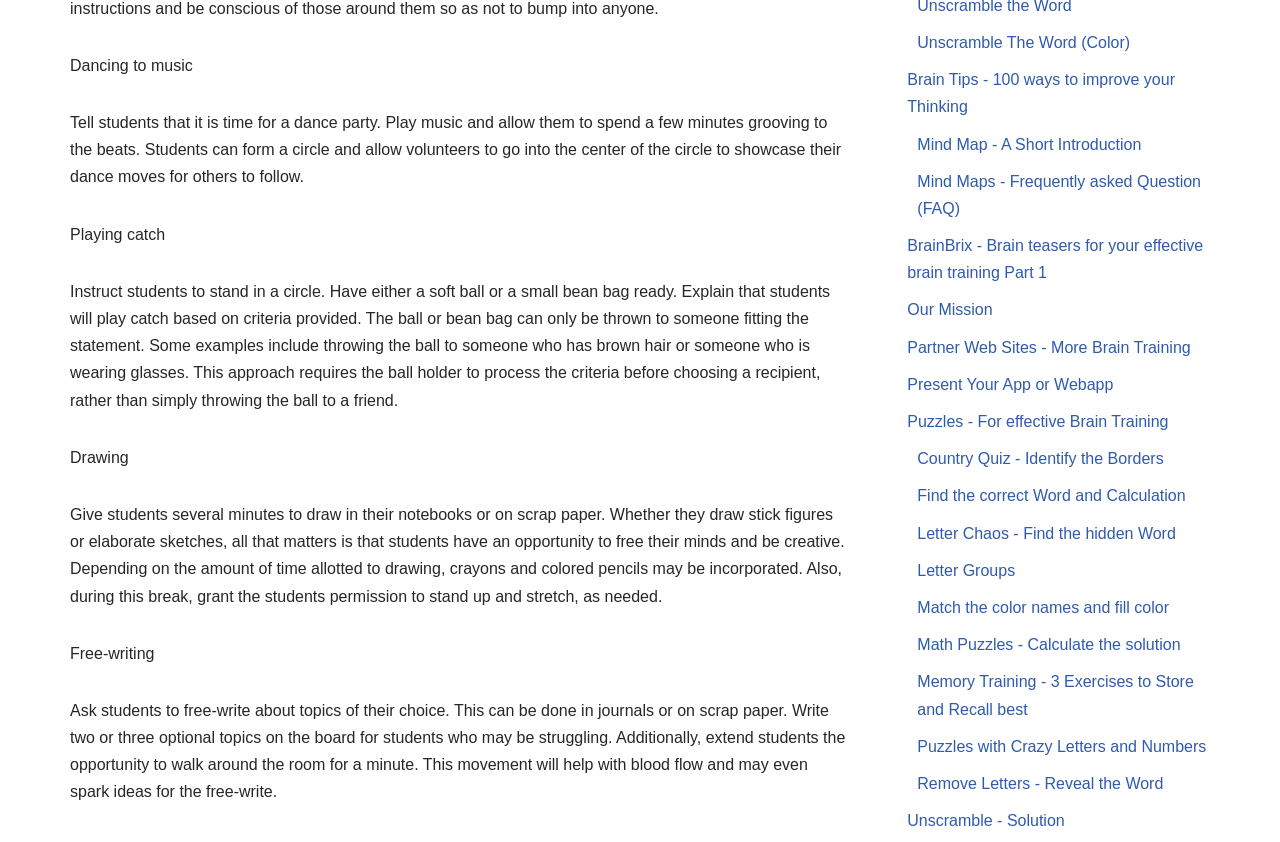Please indicate the bounding box coordinates for the clickable area to complete the following task: "Play 'Country Quiz - Identify the Borders'". The coordinates should be specified as four float numbers between 0 and 1, i.e., [left, top, right, bottom].

[0.717, 0.535, 0.909, 0.555]